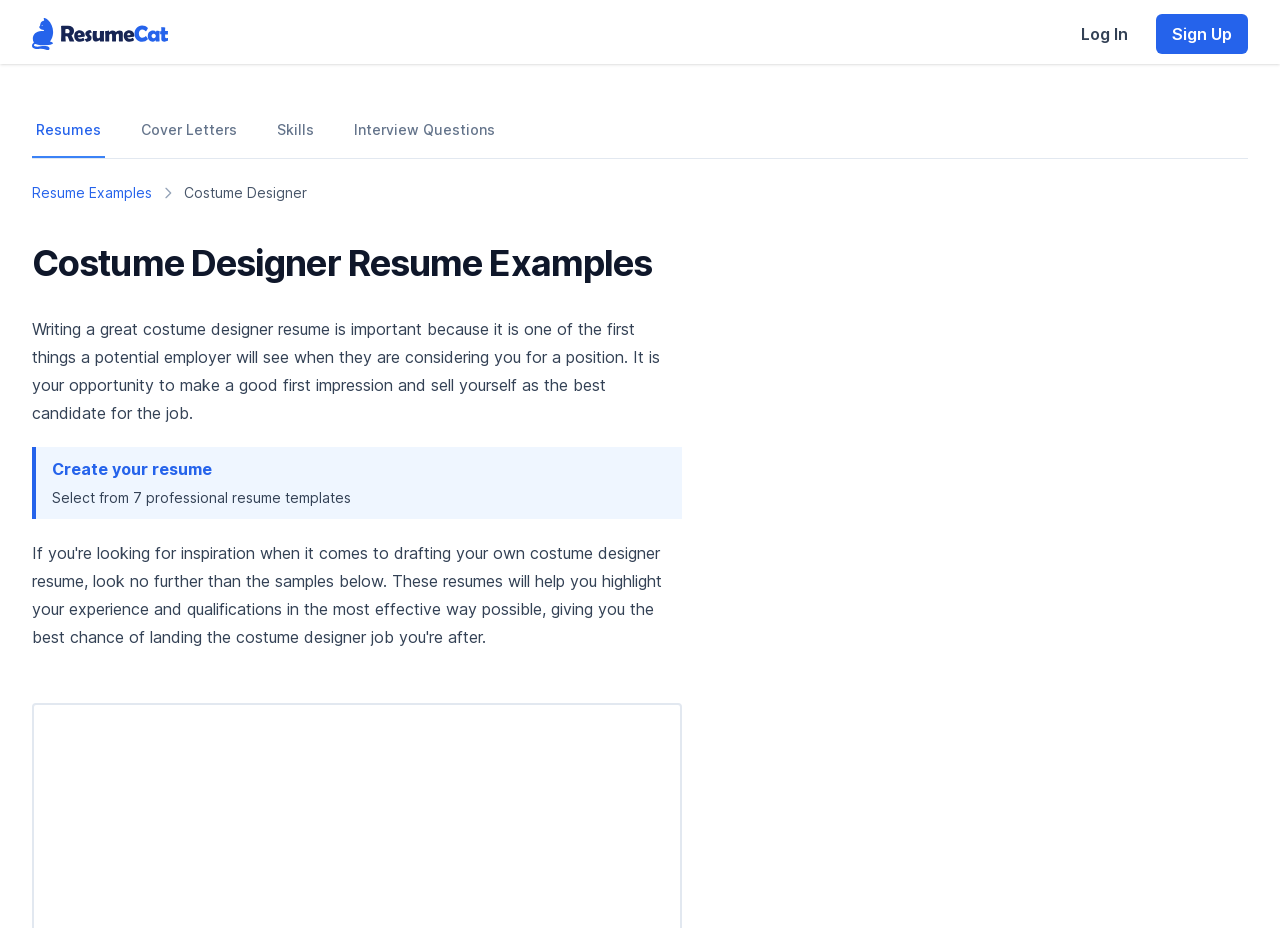Pinpoint the bounding box coordinates of the clickable area necessary to execute the following instruction: "Click the ResumeCat logo". The coordinates should be given as four float numbers between 0 and 1, namely [left, top, right, bottom].

[0.025, 0.013, 0.131, 0.06]